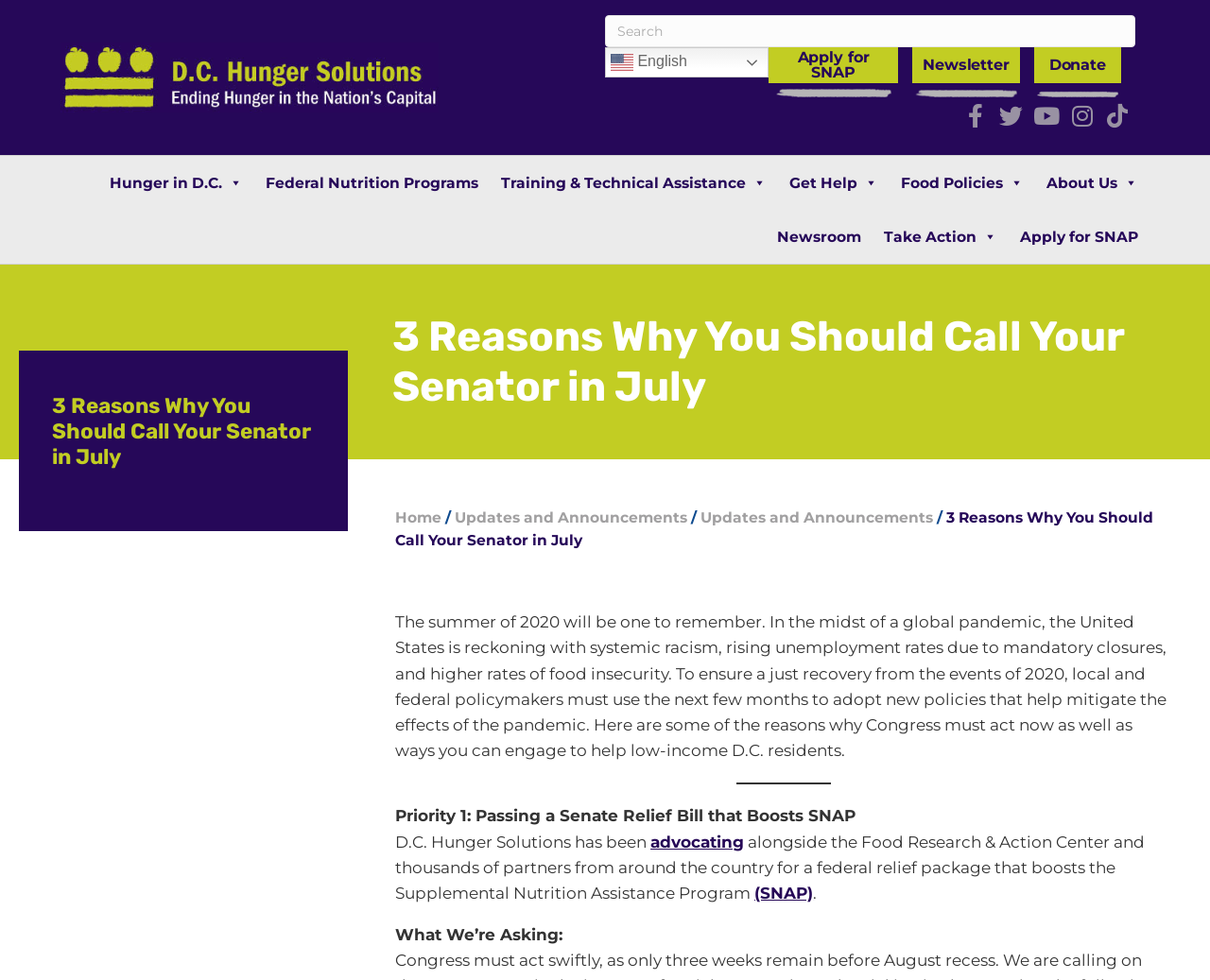Find the bounding box coordinates of the element I should click to carry out the following instruction: "Apply for SNAP".

[0.635, 0.048, 0.742, 0.085]